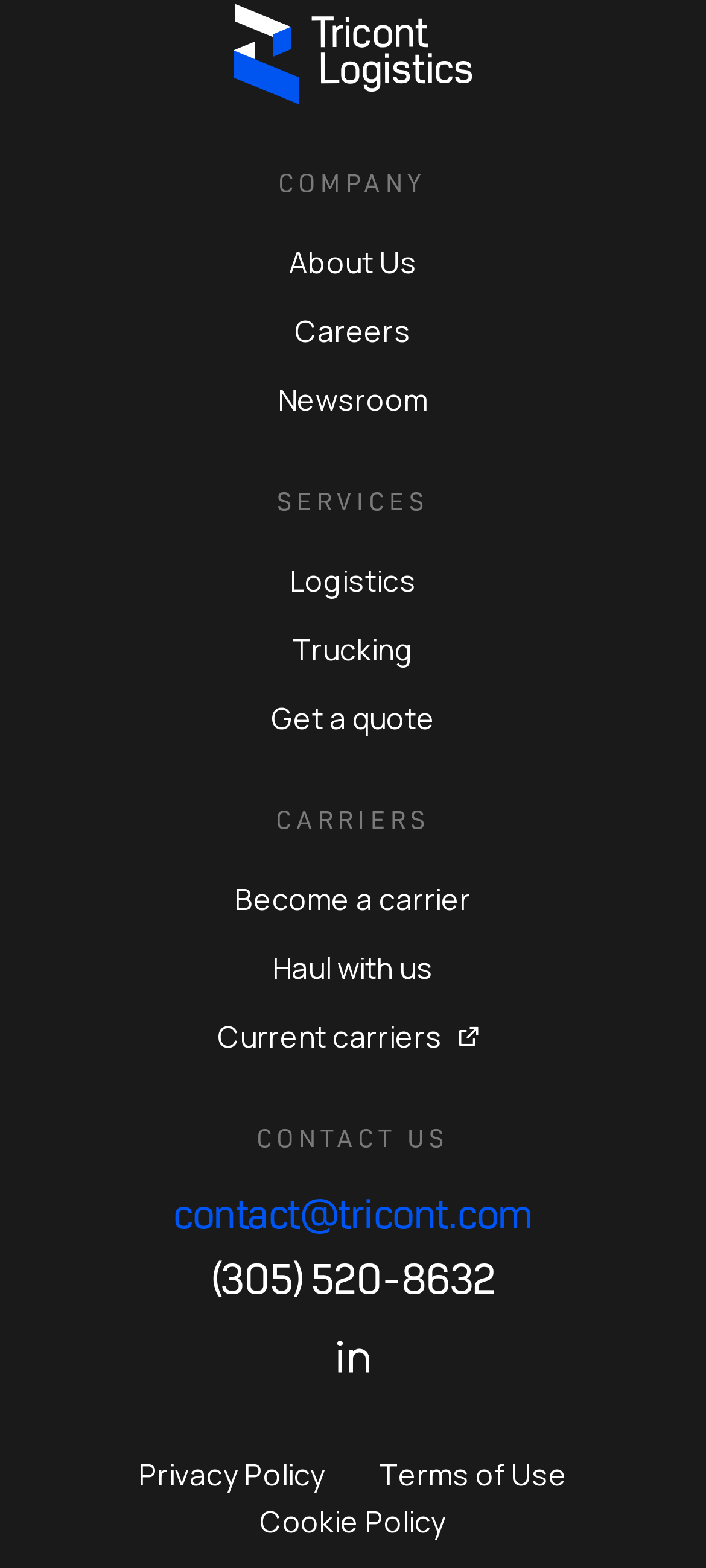Locate the bounding box coordinates of the region to be clicked to comply with the following instruction: "View post details". The coordinates must be four float numbers between 0 and 1, in the form [left, top, right, bottom].

None